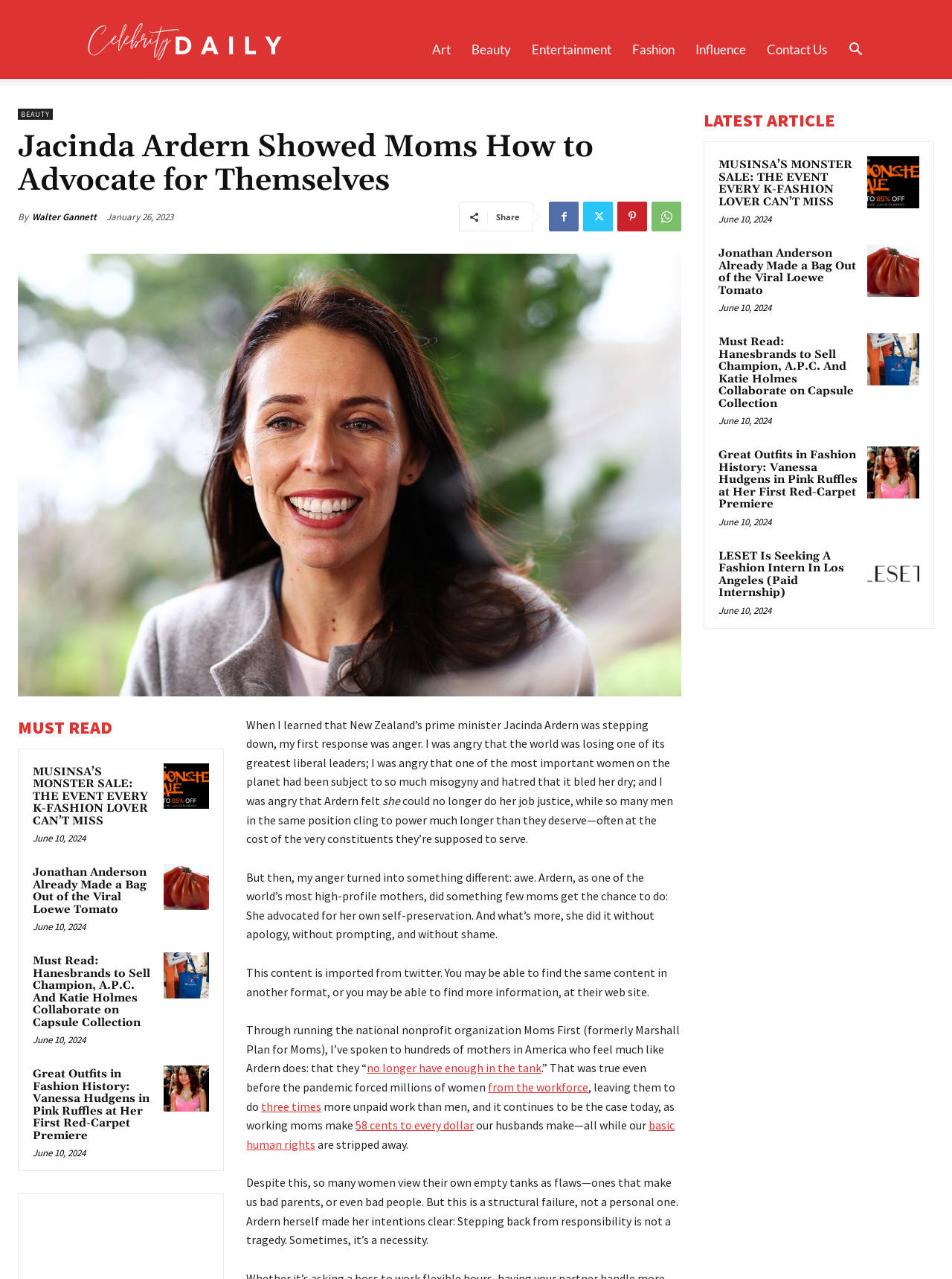Pinpoint the bounding box coordinates of the clickable area necessary to execute the following instruction: "Read the latest article about Musinsa's monster sale". The coordinates should be given as four float numbers between 0 and 1, namely [left, top, right, bottom].

[0.911, 0.122, 0.966, 0.163]